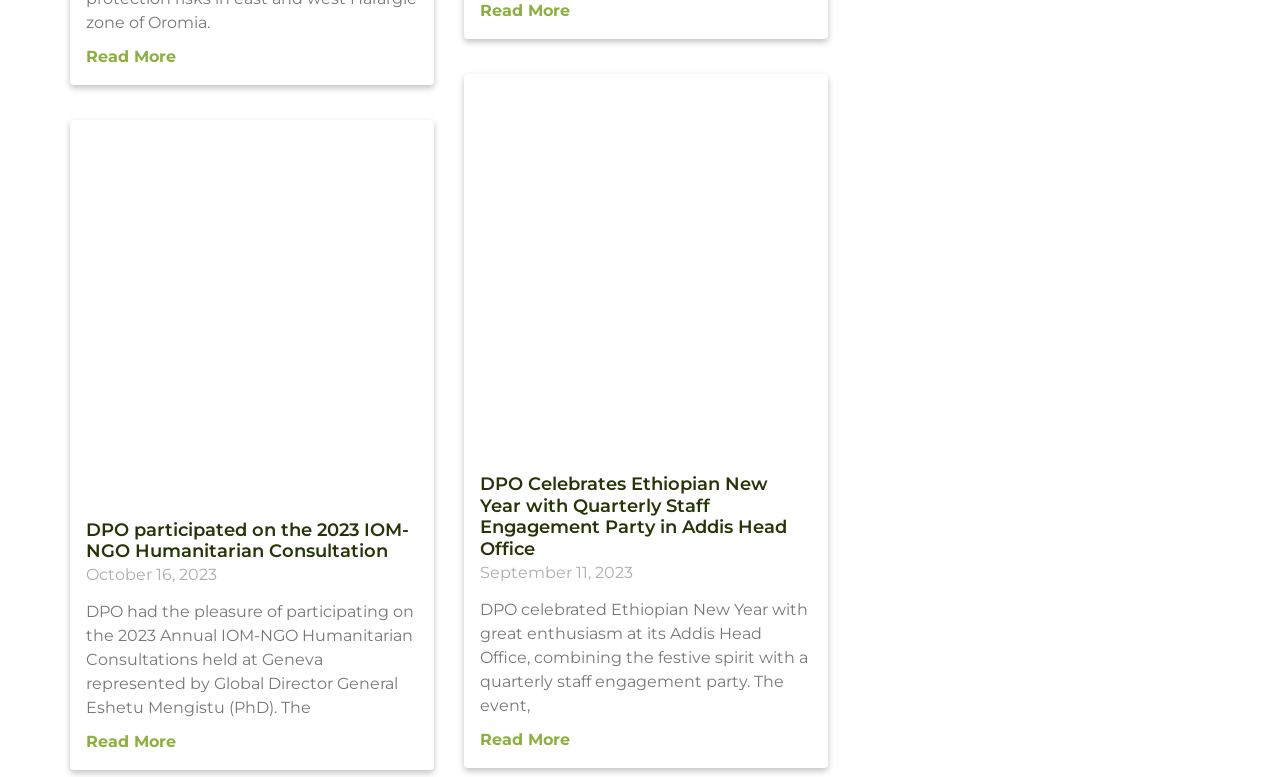Locate the bounding box coordinates of the area to click to fulfill this instruction: "Read more about DPO's participation in the 2023 IOM-NGO Humanitarian Consultation". The bounding box should be presented as four float numbers between 0 and 1, in the order [left, top, right, bottom].

[0.067, 0.06, 0.138, 0.085]